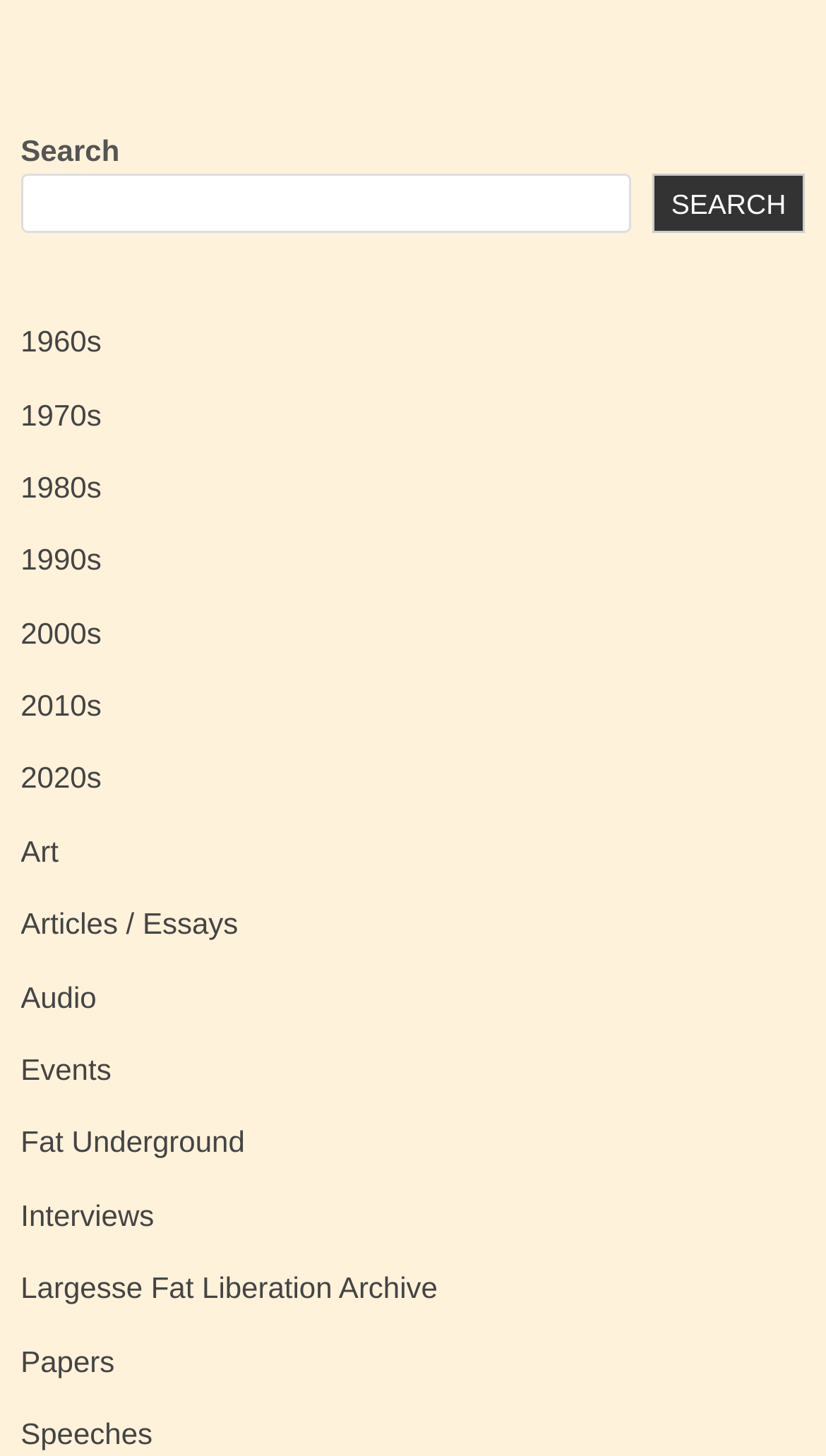Pinpoint the bounding box coordinates of the clickable area necessary to execute the following instruction: "Click on the Fat Underground link". The coordinates should be given as four float numbers between 0 and 1, namely [left, top, right, bottom].

[0.025, 0.773, 0.296, 0.796]